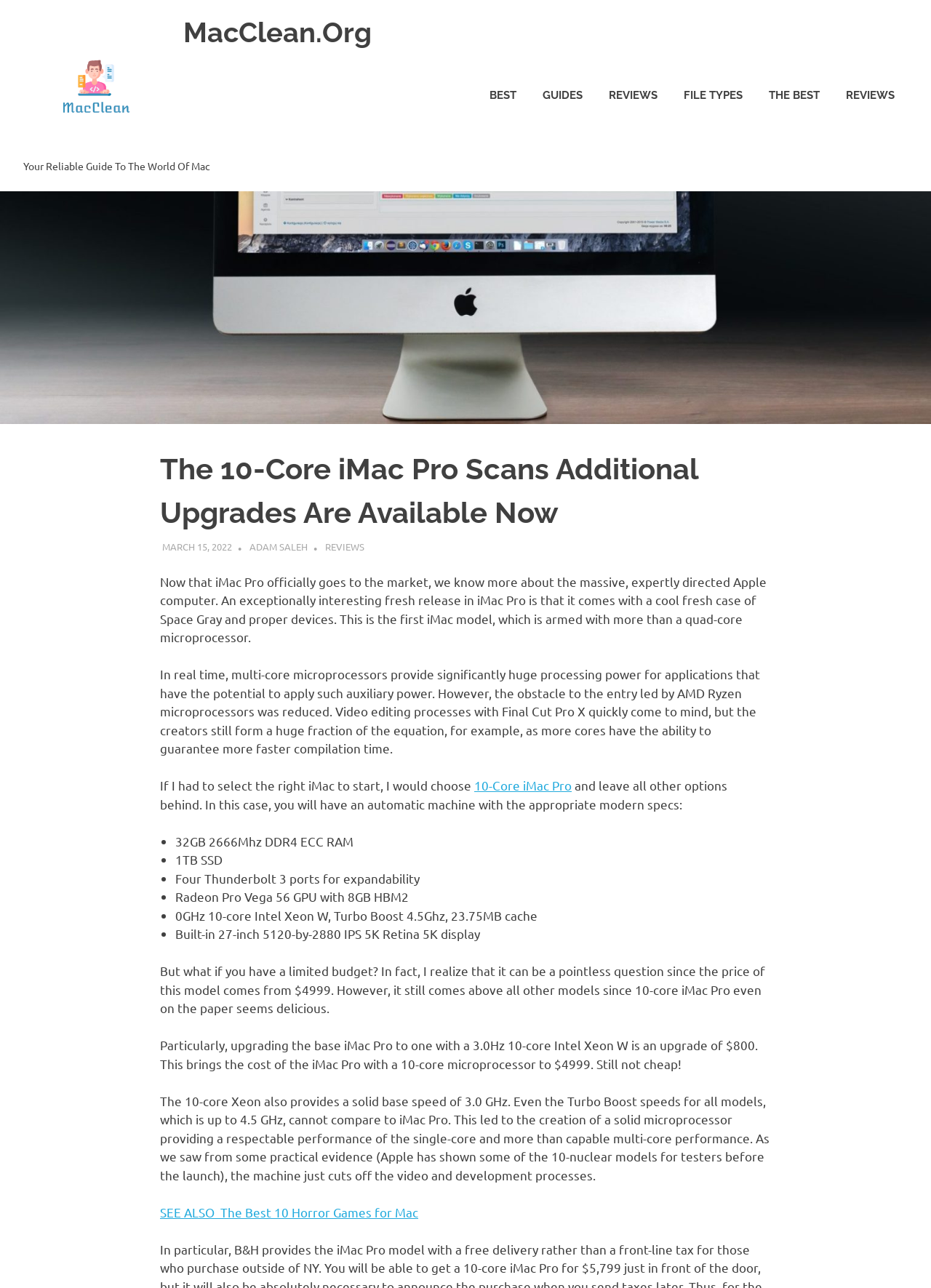Find the bounding box coordinates corresponding to the UI element with the description: "10-Core iMac Pro". The coordinates should be formatted as [left, top, right, bottom], with values as floats between 0 and 1.

[0.509, 0.604, 0.614, 0.616]